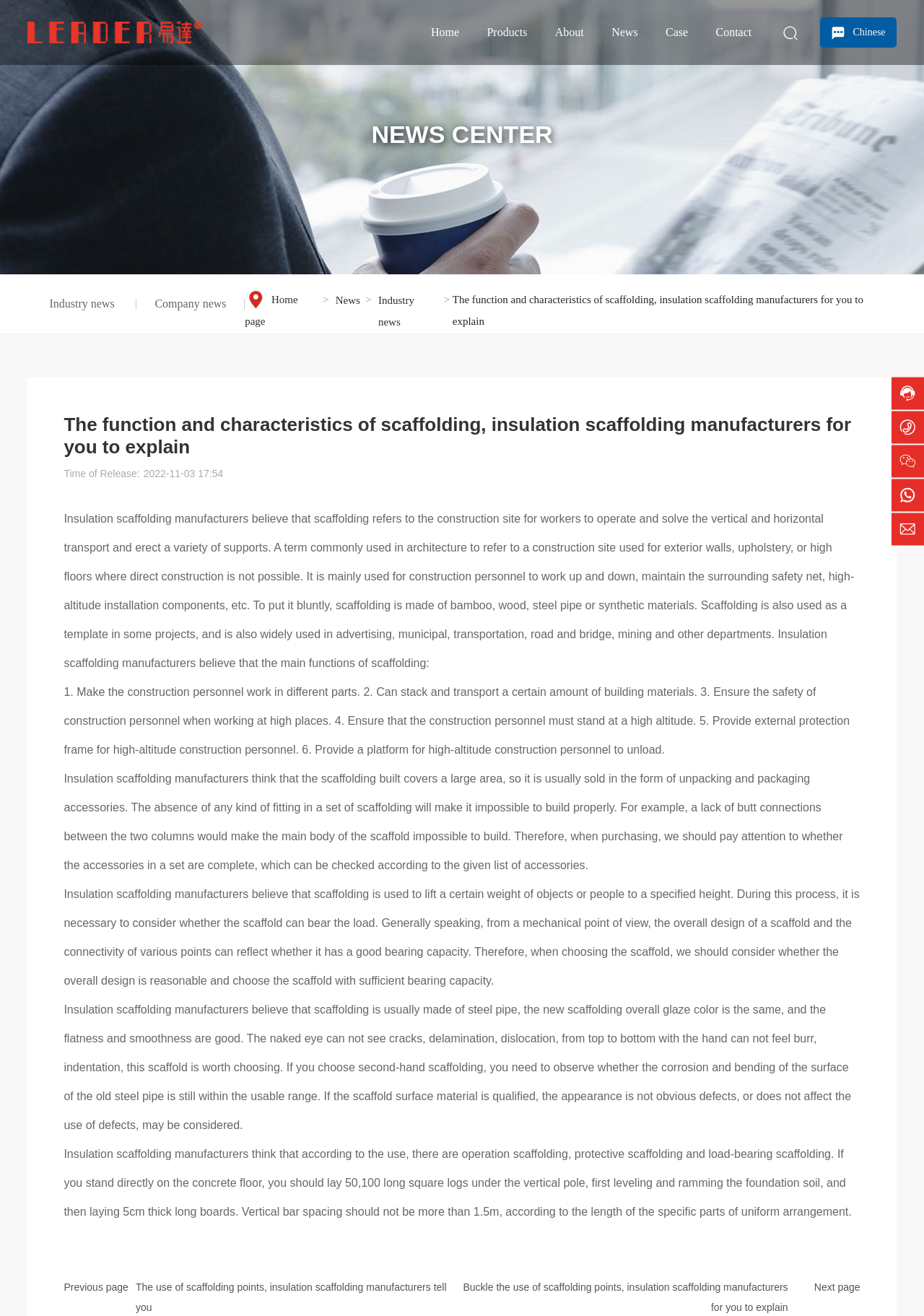Determine the bounding box coordinates of the area to click in order to meet this instruction: "Click the 'Industry news' link".

[0.054, 0.226, 0.124, 0.235]